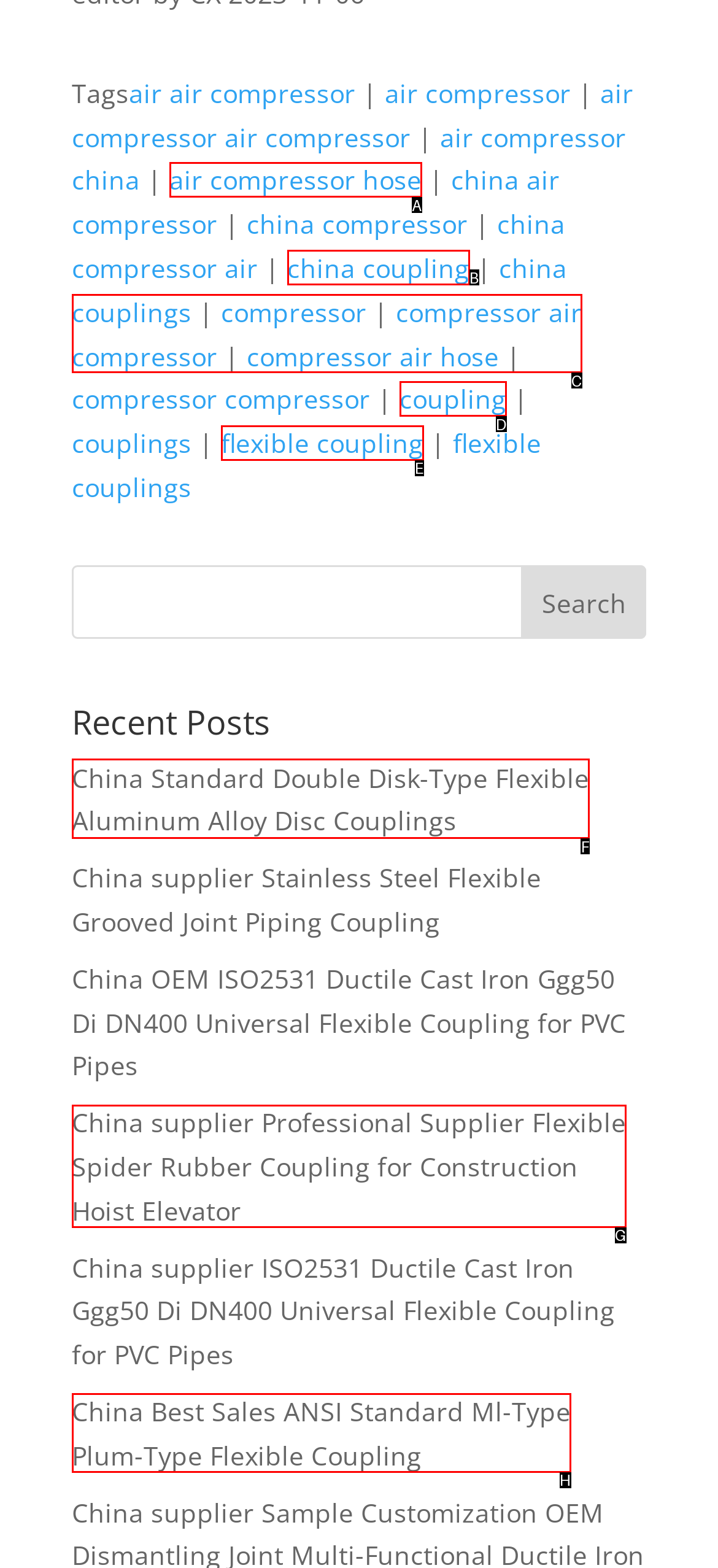Identify the correct letter of the UI element to click for this task: View the post 'China Standard Double Disk-Type Flexible Aluminum Alloy Disc Couplings'
Respond with the letter from the listed options.

F